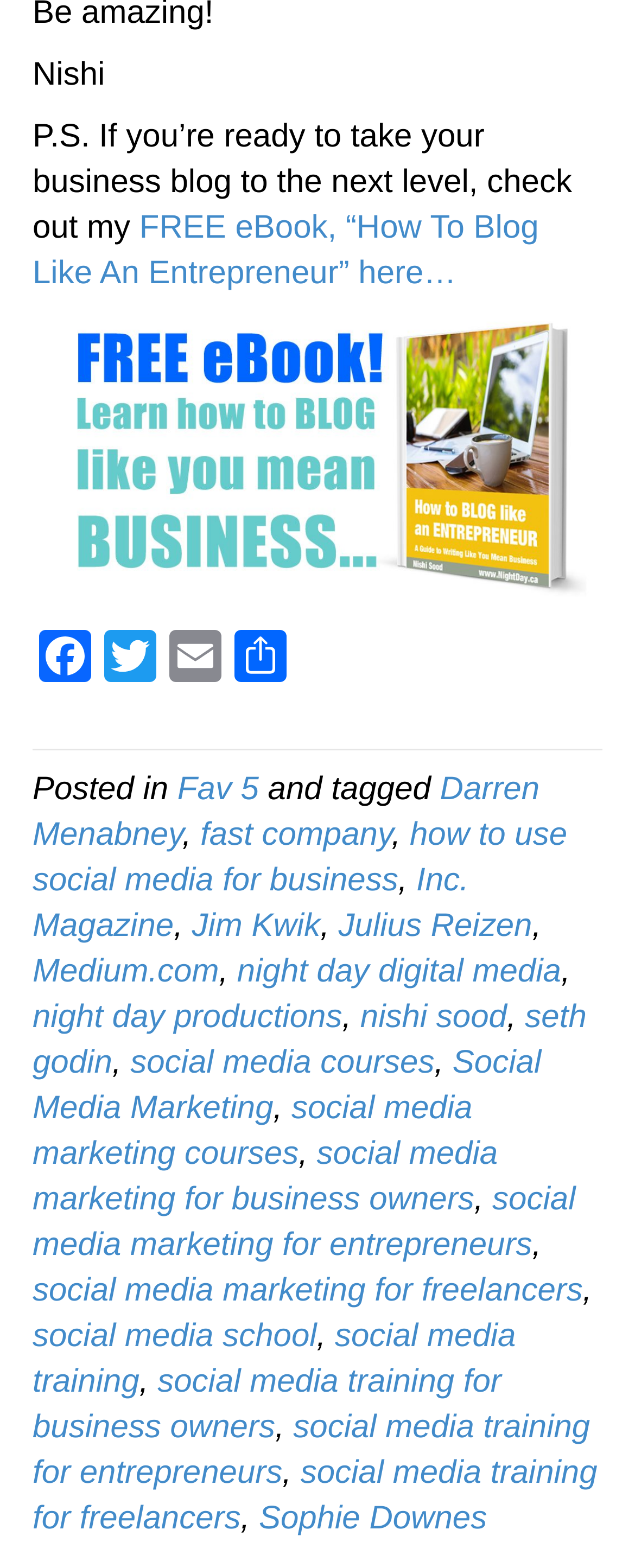Identify the bounding box coordinates for the region of the element that should be clicked to carry out the instruction: "Explore the 'Social Media Marketing' link". The bounding box coordinates should be four float numbers between 0 and 1, i.e., [left, top, right, bottom].

[0.051, 0.666, 0.852, 0.718]